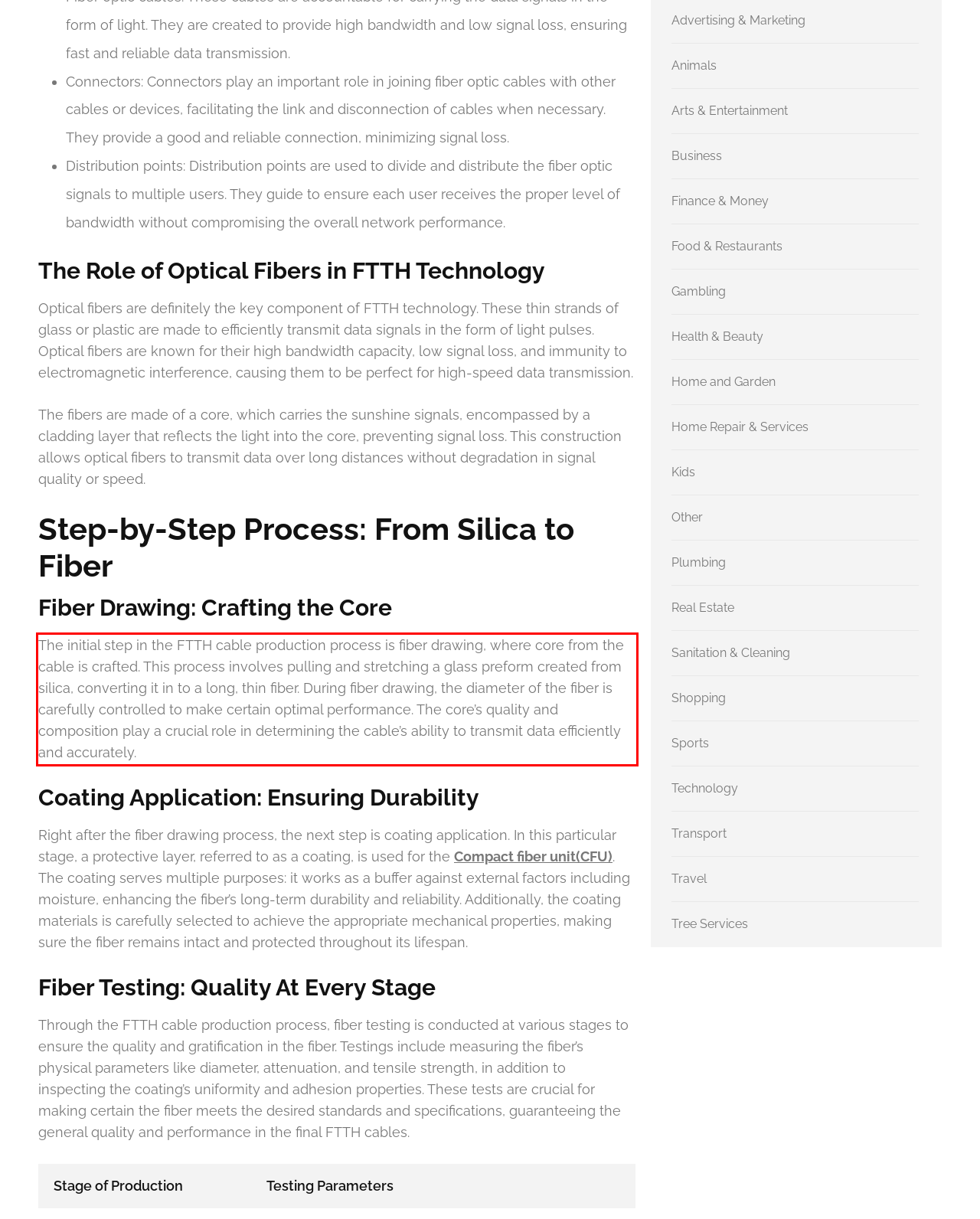Examine the webpage screenshot and use OCR to recognize and output the text within the red bounding box.

The initial step in the FTTH cable production process is fiber drawing, where core from the cable is crafted. This process involves pulling and stretching a glass preform created from silica, converting it in to a long, thin fiber. During fiber drawing, the diameter of the fiber is carefully controlled to make certain optimal performance. The core’s quality and composition play a crucial role in determining the cable’s ability to transmit data efficiently and accurately.